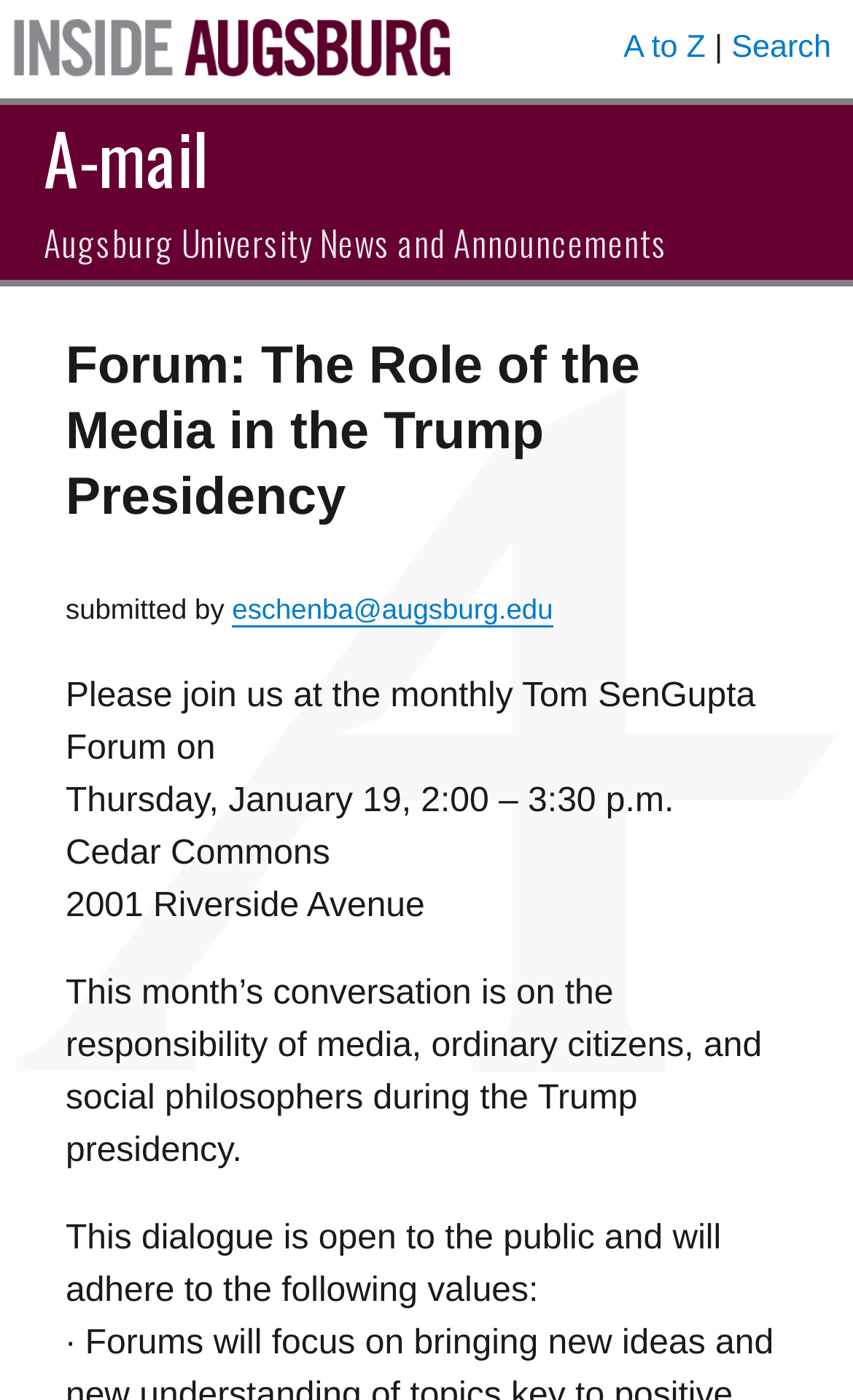Show the bounding box coordinates for the HTML element as described: "A to Z".

[0.731, 0.021, 0.827, 0.046]